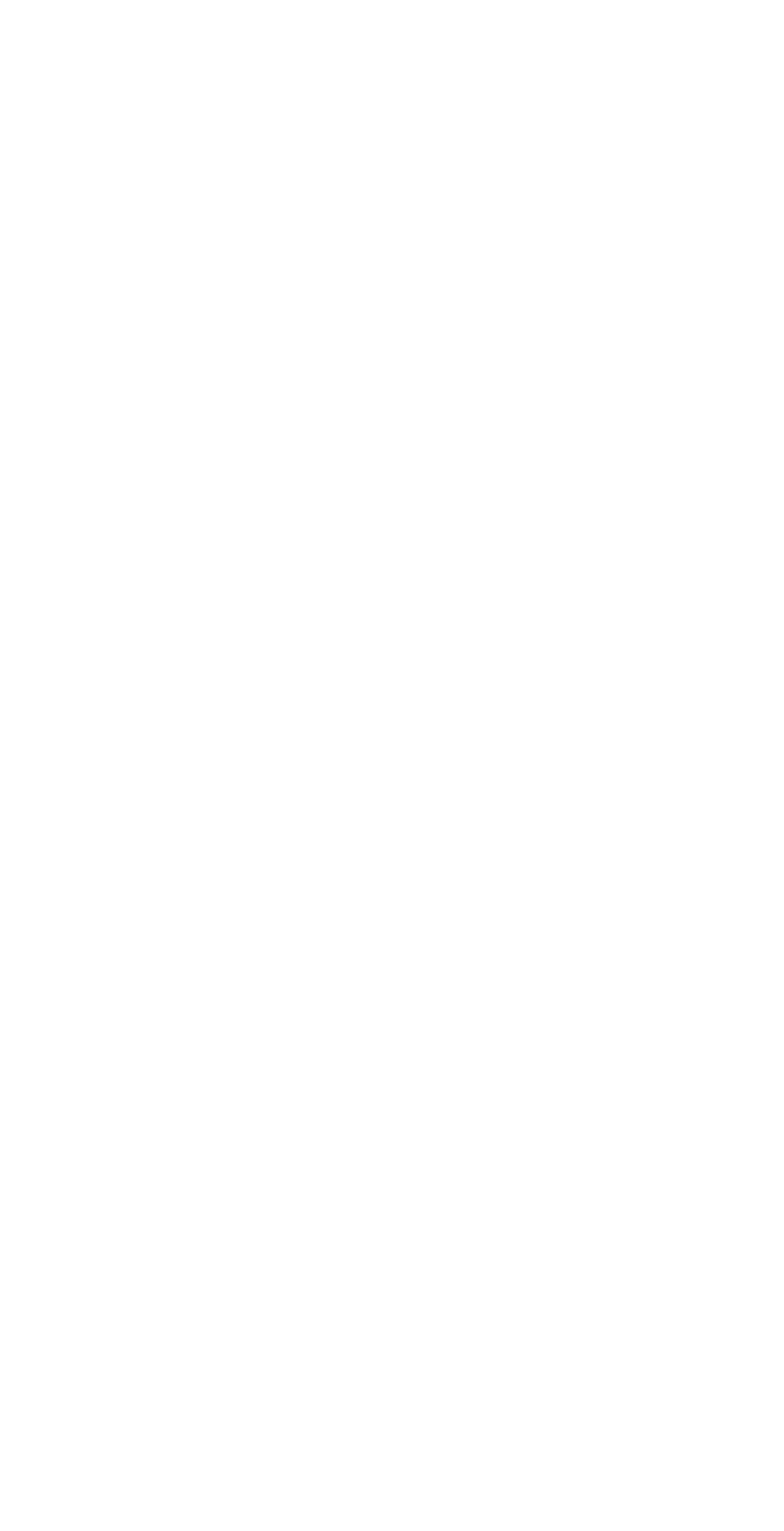Locate the bounding box of the UI element defined by this description: "parent_node: Email* name="email" placeholder="Email*"". The coordinates should be given as four float numbers between 0 and 1, formatted as [left, top, right, bottom].

[0.05, 0.036, 0.95, 0.093]